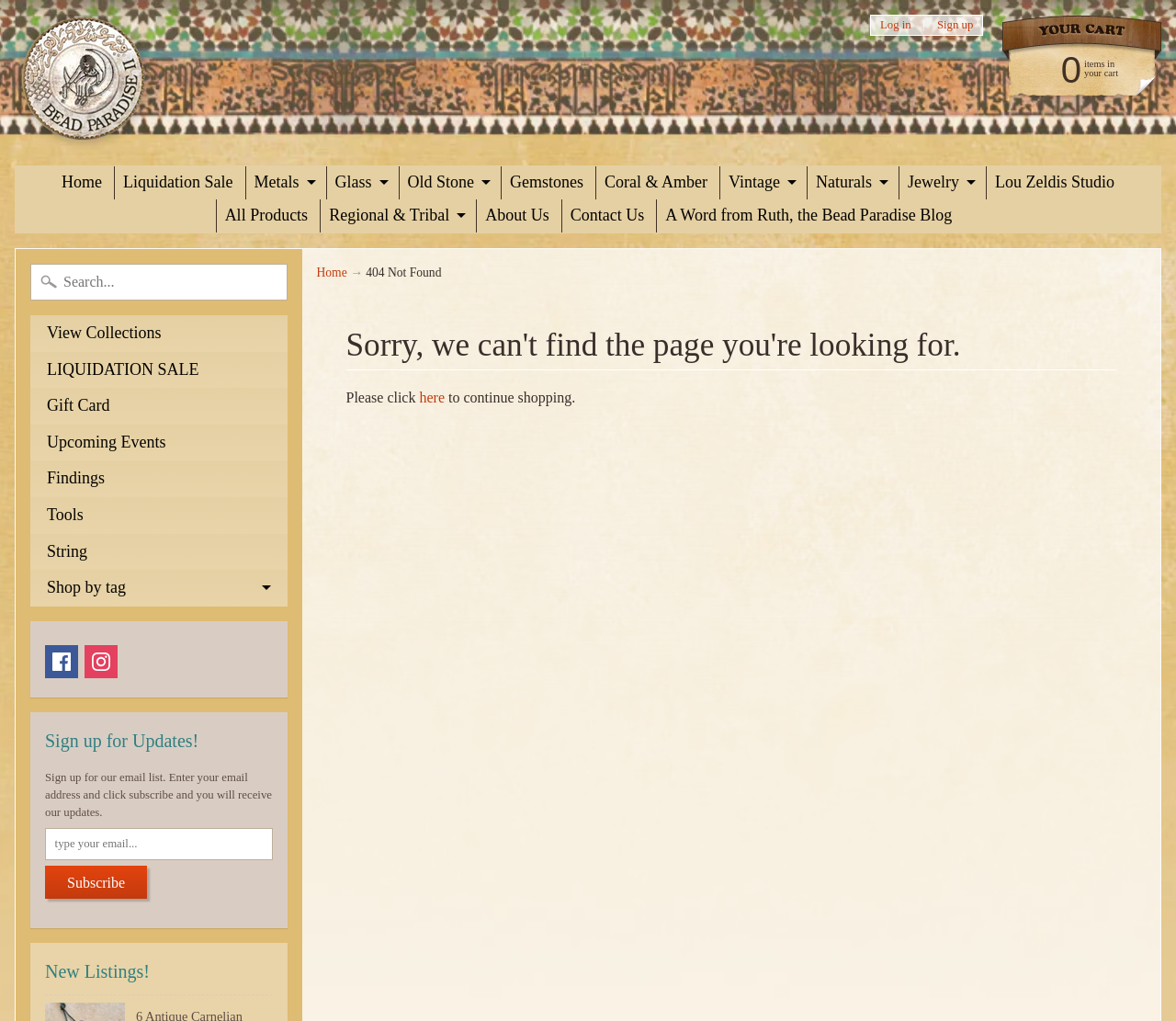Provide the bounding box coordinates, formatted as (top-left x, top-left y, bottom-right x, bottom-right y), with all values being floating point numbers between 0 and 1. Identify the bounding box of the UI element that matches the description: Regional & Tribal

[0.273, 0.195, 0.402, 0.228]